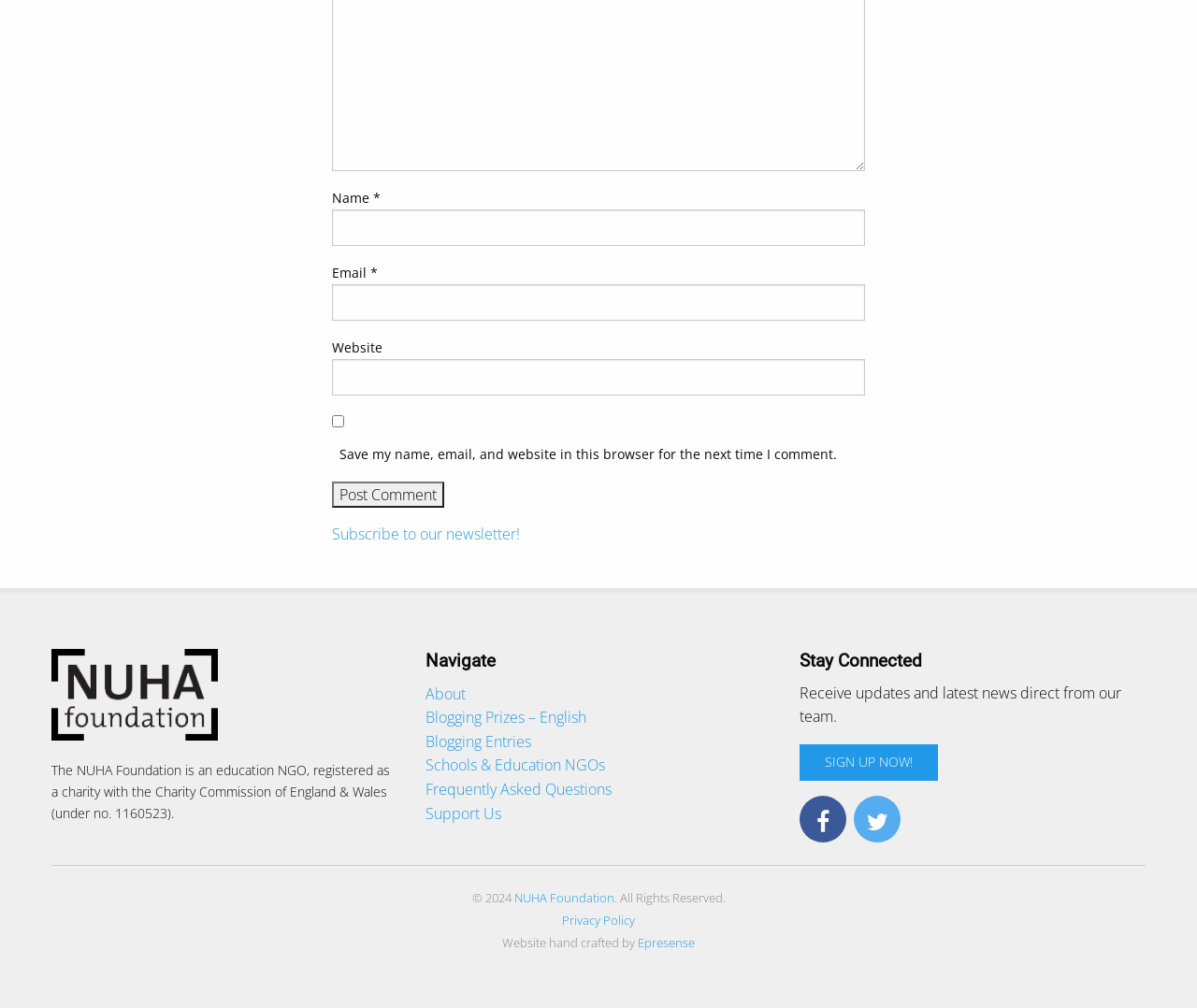Utilize the information from the image to answer the question in detail:
What is the name of the organization?

The name of the organization can be found in the top-left corner of the webpage, where it is written as 'NUHA Foundation' with an image of the organization's logo next to it.